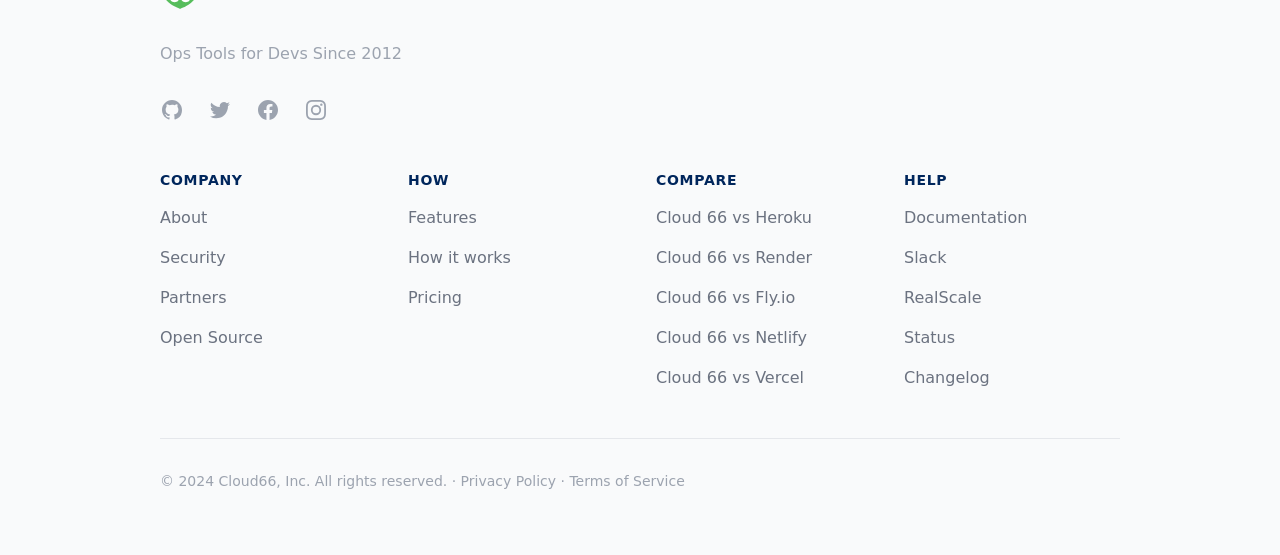Given the element description PEST CONTROL REVIEWS, predict the bounding box coordinates for the UI element in the webpage screenshot. The format should be (top-left x, top-left y, bottom-right x, bottom-right y), and the values should be between 0 and 1.

None